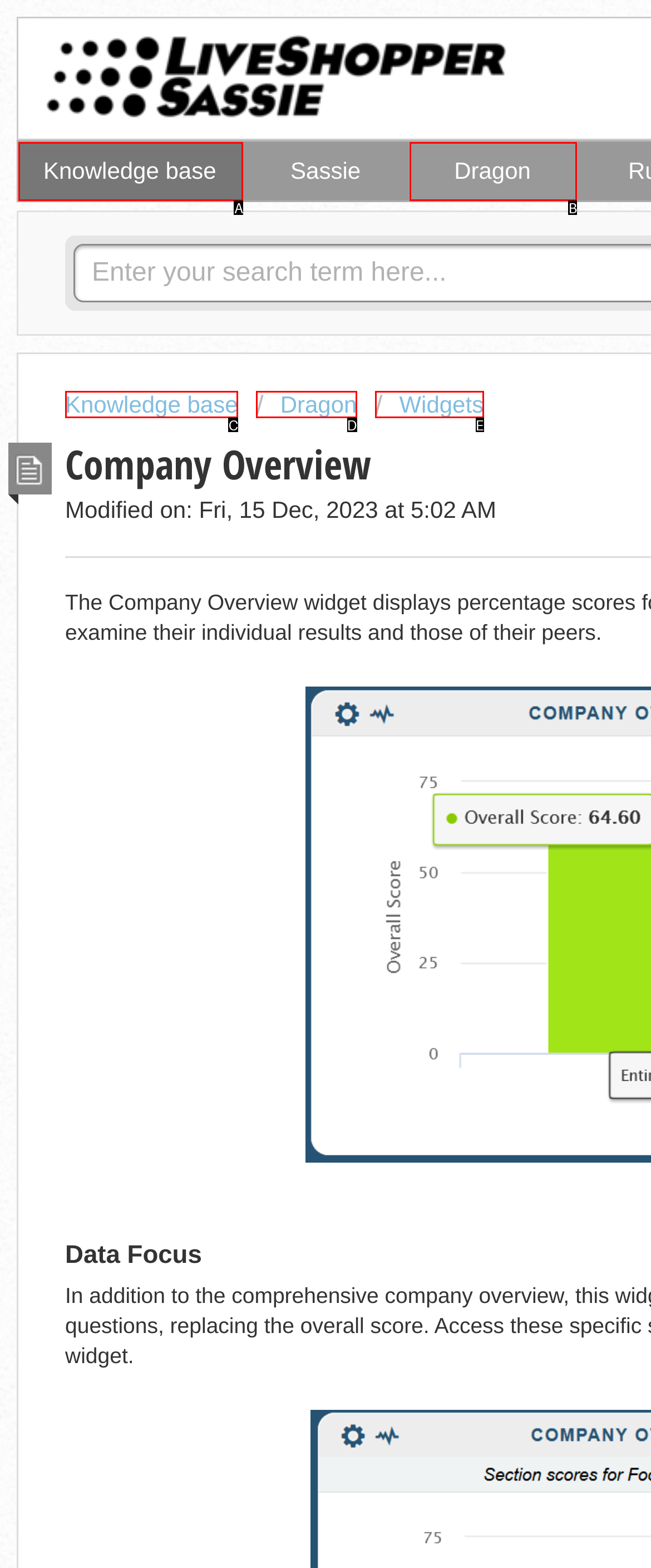Based on the provided element description: Knowledge base, identify the best matching HTML element. Respond with the corresponding letter from the options shown.

C